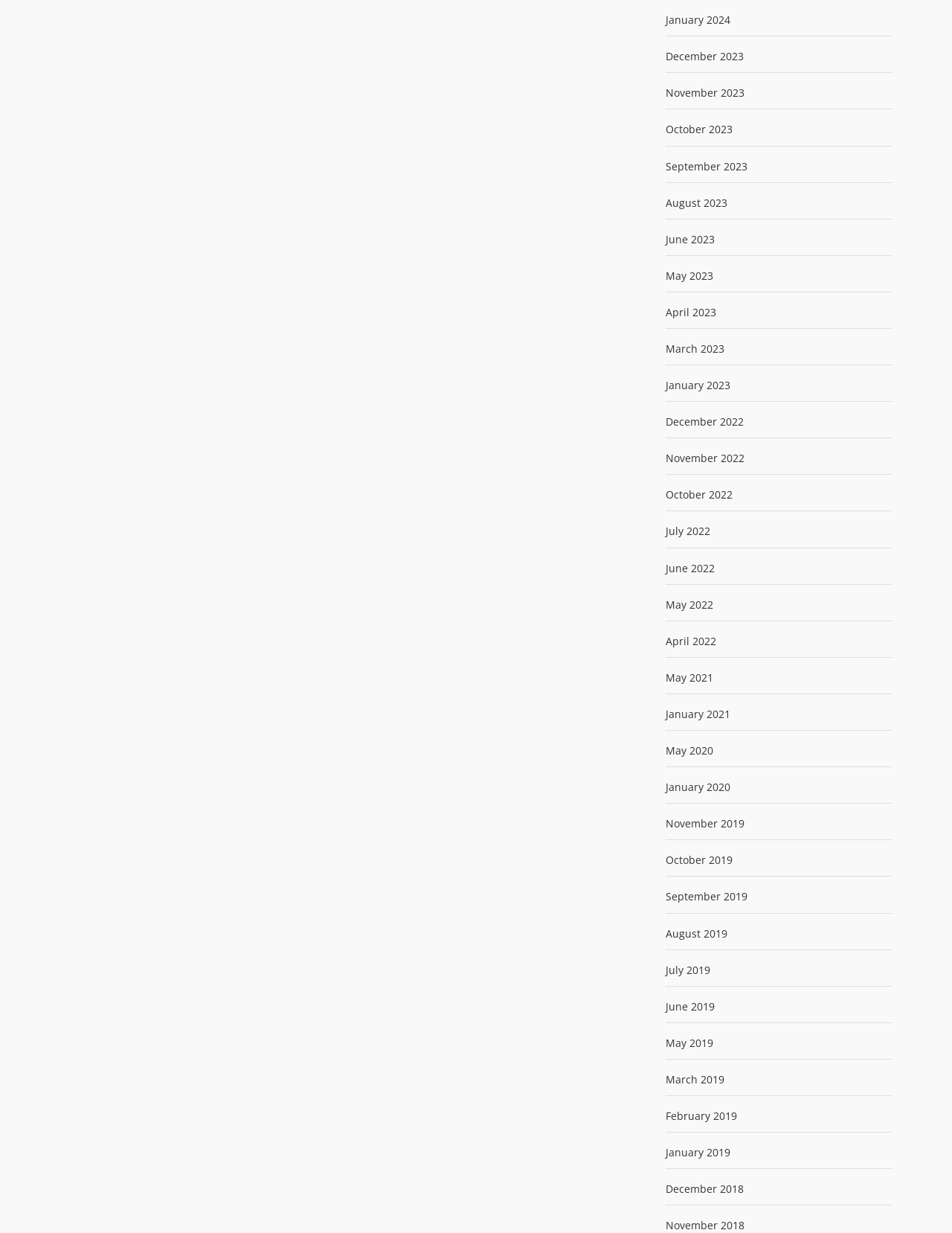Could you locate the bounding box coordinates for the section that should be clicked to accomplish this task: "Go to December 2023".

[0.699, 0.04, 0.781, 0.051]